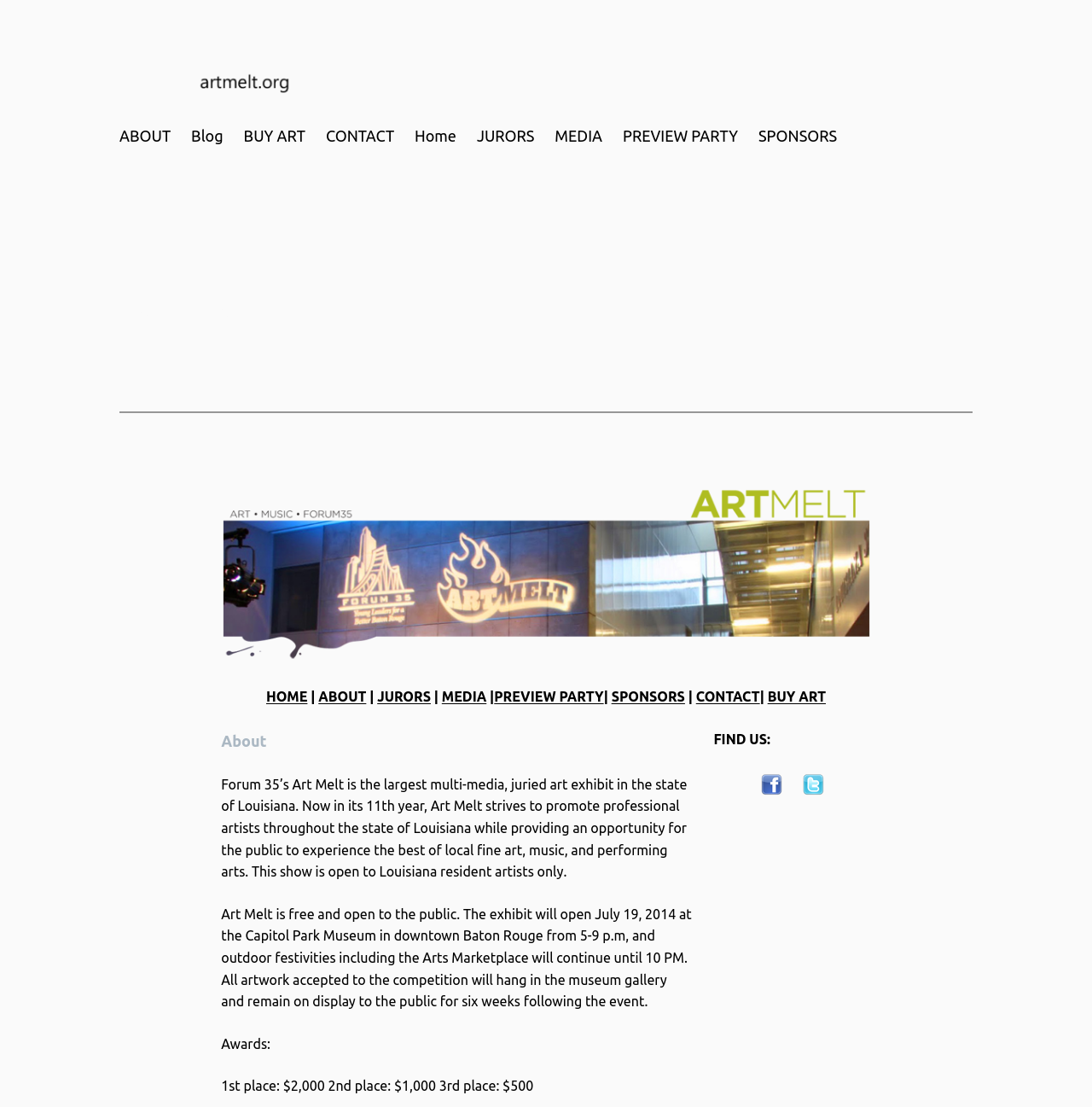What is the name of the art exhibit?
Please answer the question as detailed as possible.

I found the answer by looking at the text description of the image with the bounding box coordinates [0.109, 0.049, 0.333, 0.093], which says 'Art Melt 2014'. This suggests that the name of the art exhibit is 'Art Melt'.